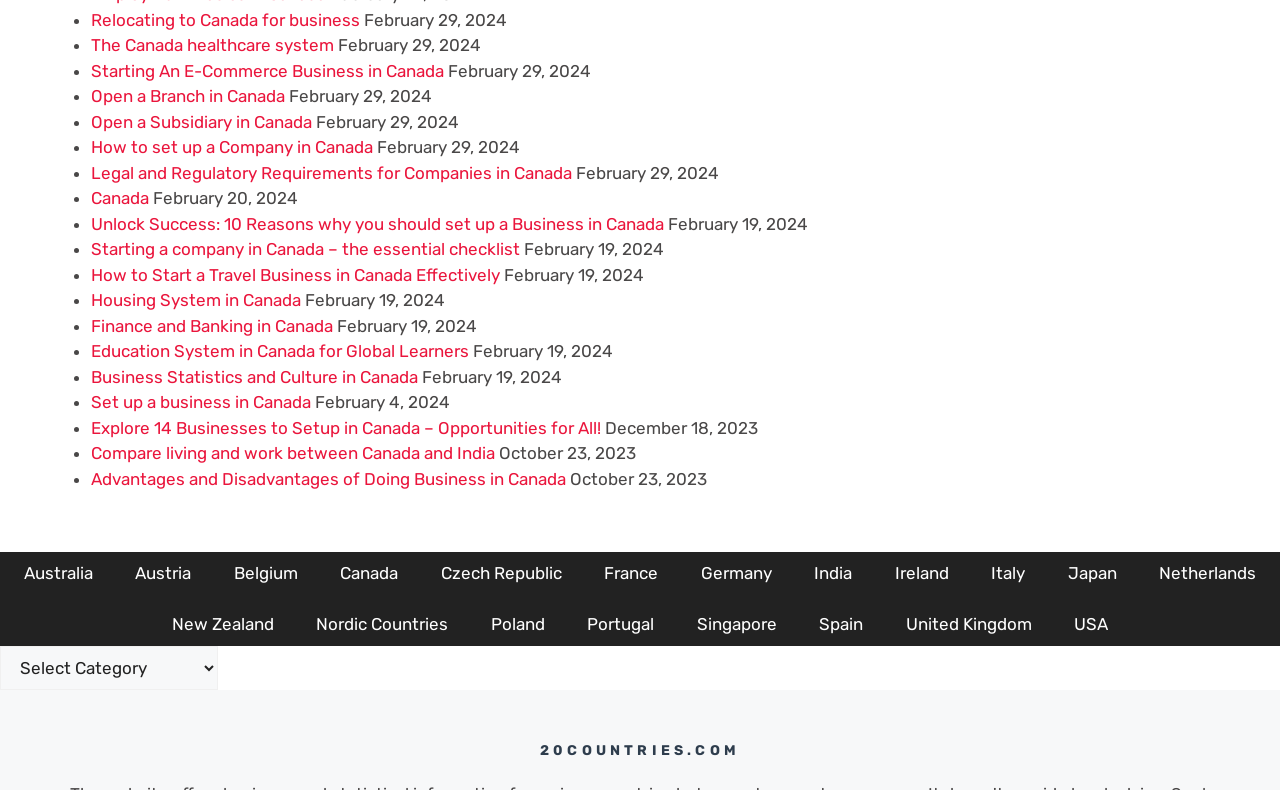Determine the bounding box for the UI element that matches this description: "whatsapp".

None